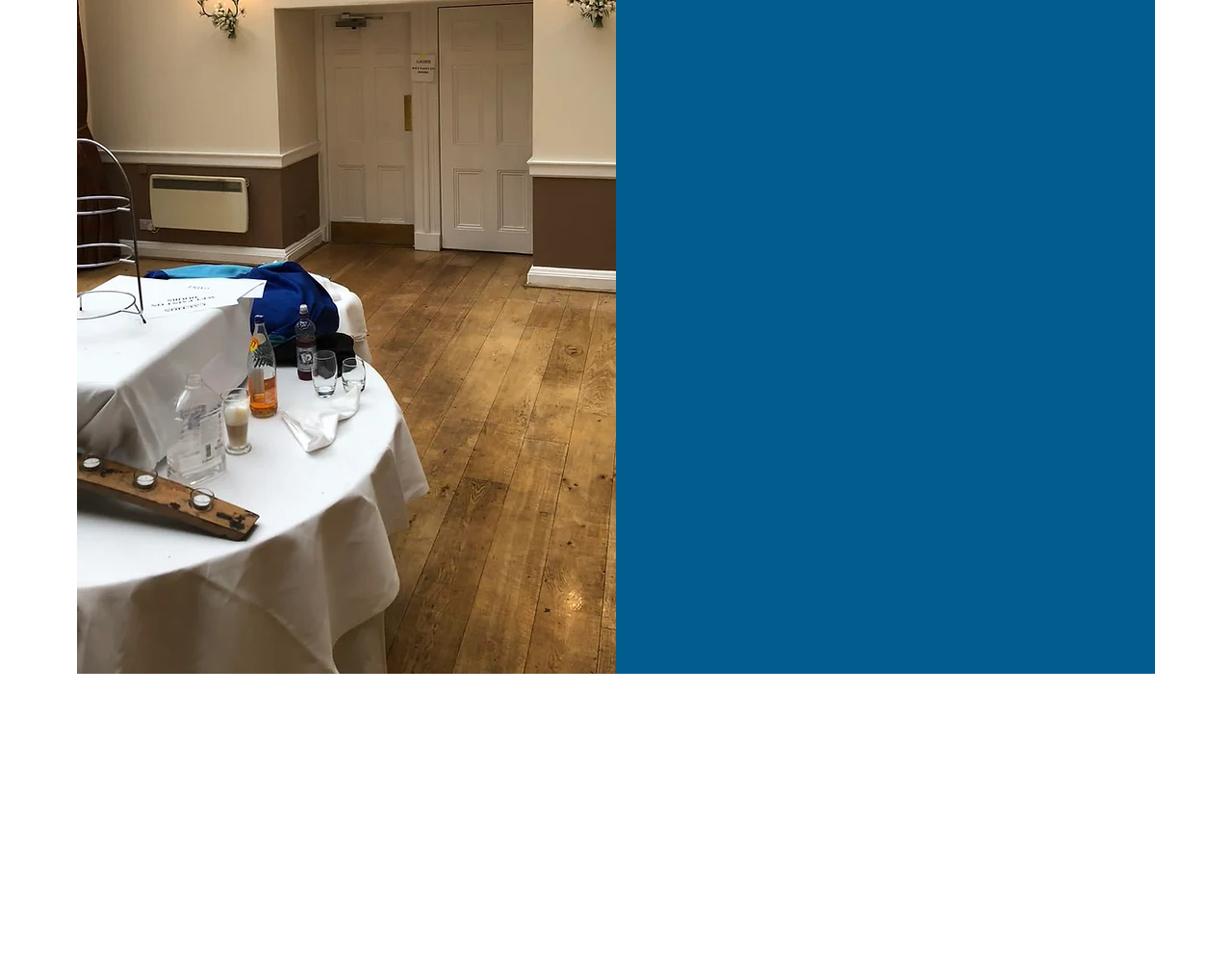Use a single word or phrase to answer the question: What type of clients does West Décor cater to?

Domestic and commercial